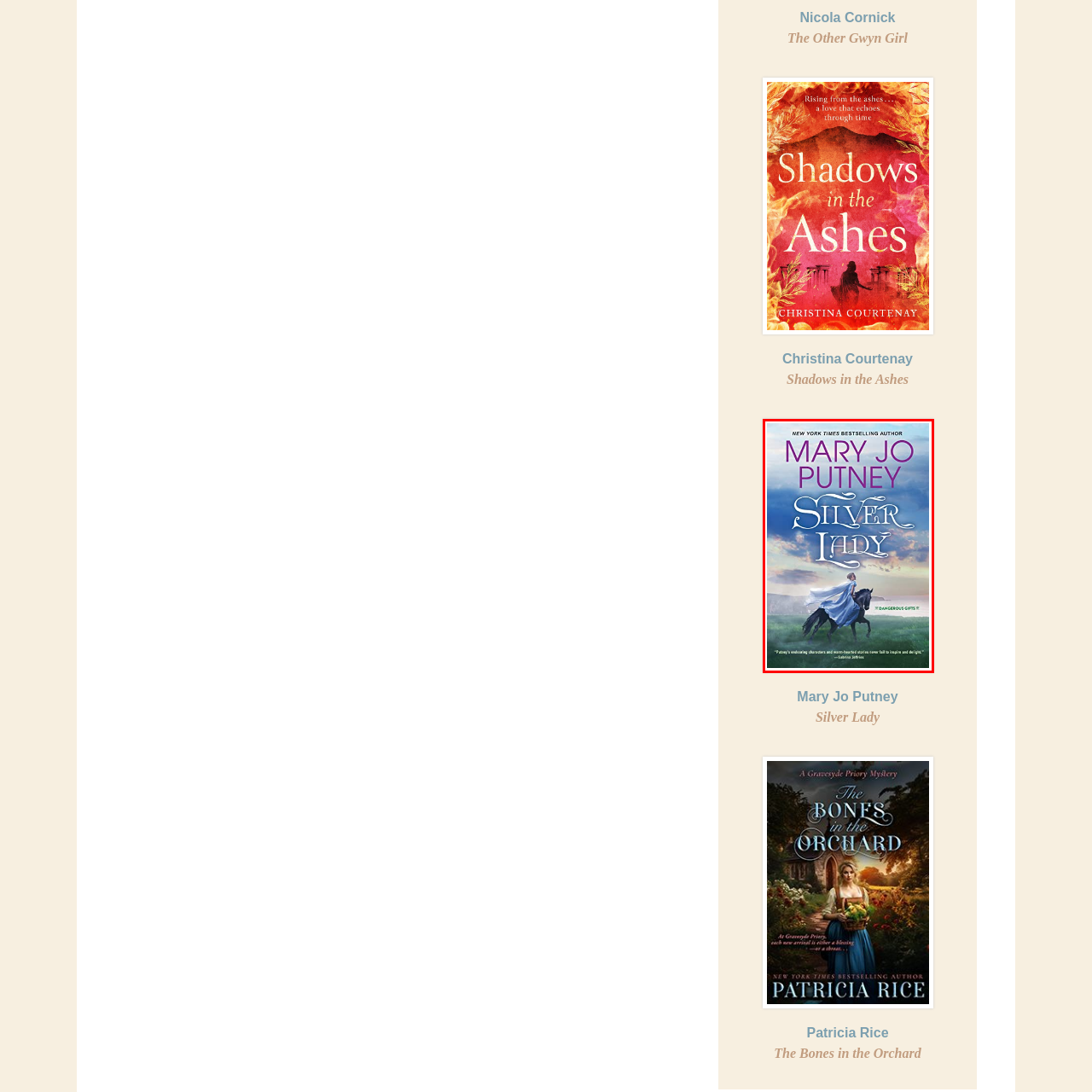What is the woman in the foreground doing?
Please analyze the image within the red bounding box and respond with a detailed answer to the question.

The caption states that the woman in the foreground is 'depicted riding a horse', which suggests that she is engaged in an activity that conveys a sense of freedom and adventure. The fact that she is riding a horse also implies a connection to the natural world and the outdoors.